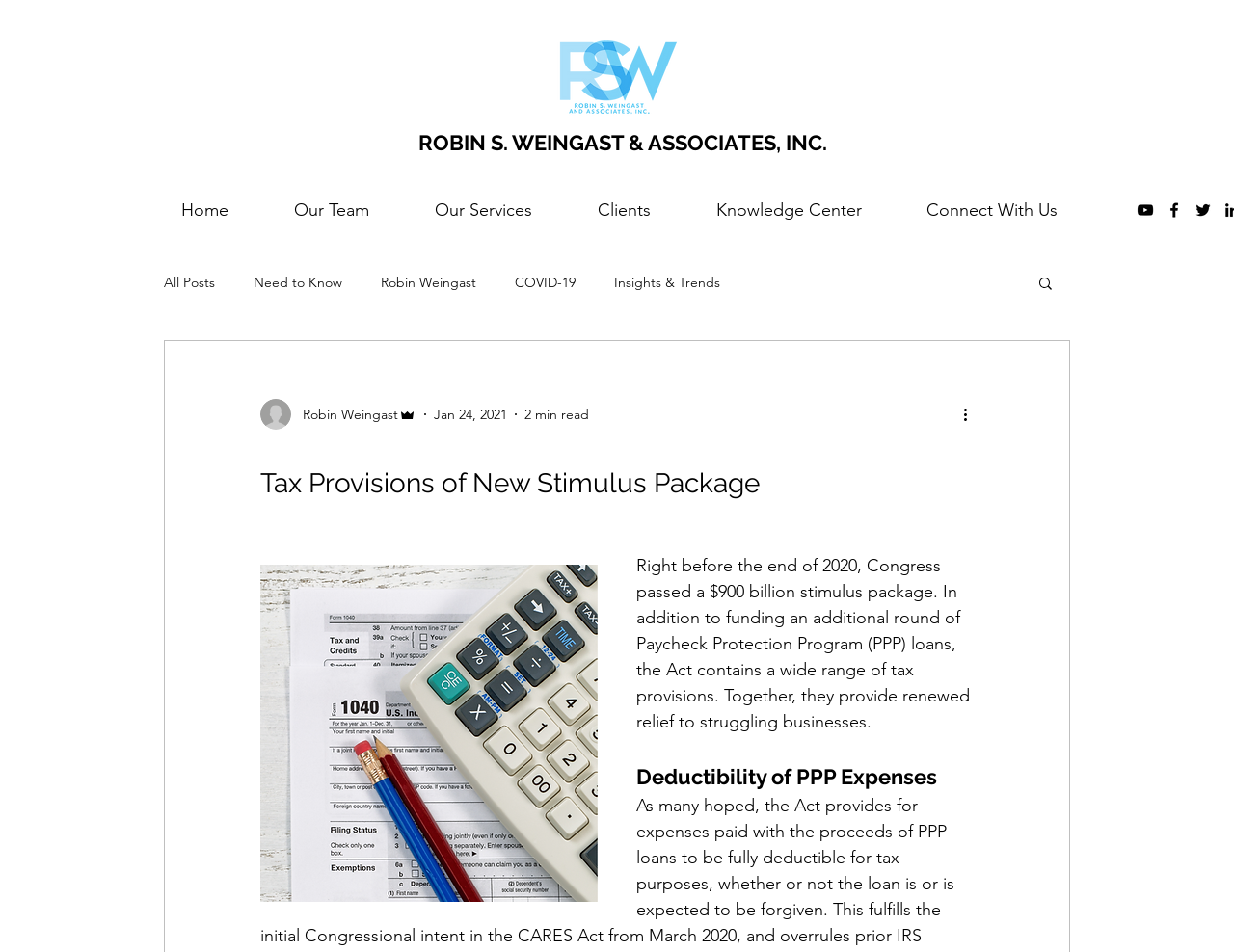Please analyze the image and give a detailed answer to the question:
What is the company name of the logo?

I found the logo at the top of the webpage with a bounding box coordinate of [0.451, 0.041, 0.551, 0.122]. The OCR text of the logo is 'Robin S. Weingast and Associates Logo', which indicates that the company name is Robin S. Weingast and Associates.